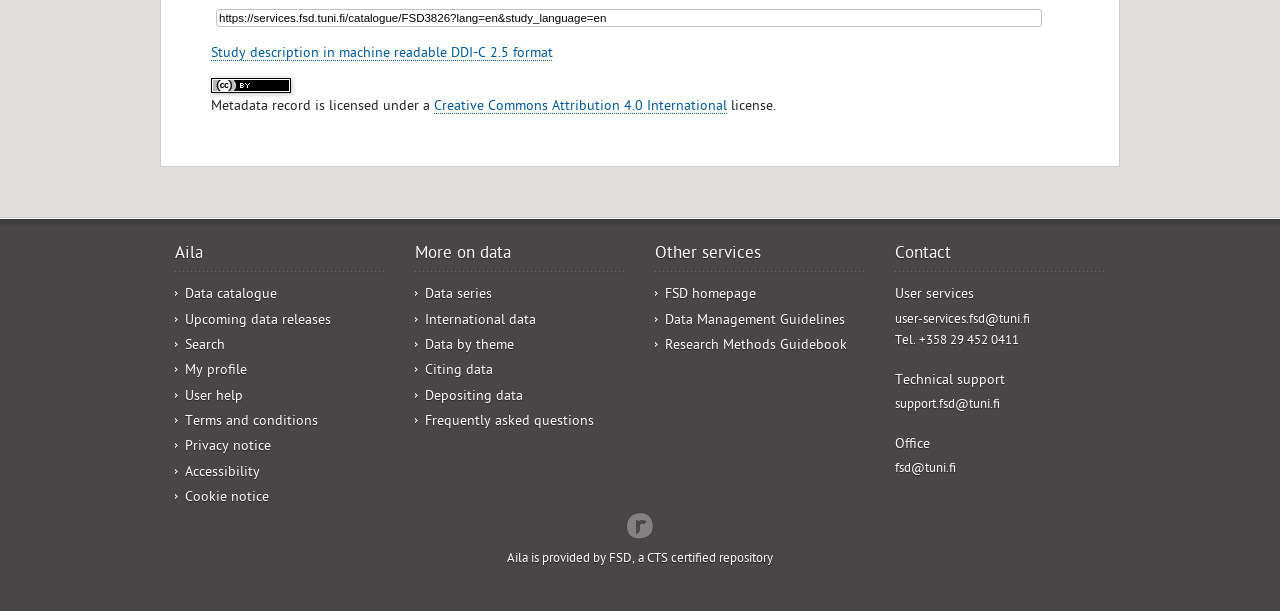Can you pinpoint the bounding box coordinates for the clickable element required for this instruction: "Search for data"? The coordinates should be four float numbers between 0 and 1, i.e., [left, top, right, bottom].

[0.145, 0.553, 0.176, 0.581]